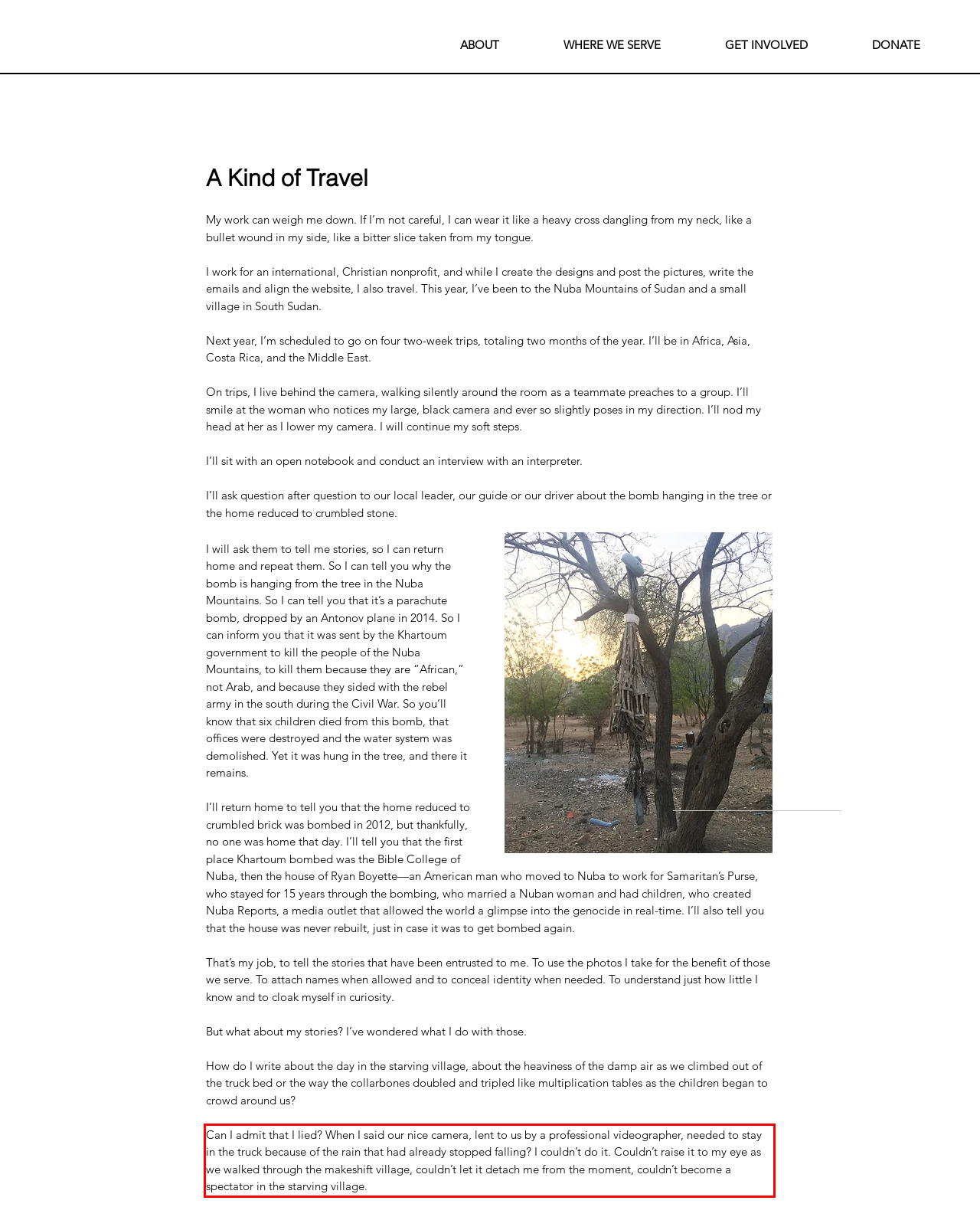Using the provided webpage screenshot, identify and read the text within the red rectangle bounding box.

Can I admit that I lied? When I said our nice camera, lent to us by a professional videographer, needed to stay in the truck because of the rain that had already stopped falling? I couldn’t do it. Couldn’t raise it to my eye as we walked through the makeshift village, couldn’t let it detach me from the moment, couldn’t become a spectator in the starving village.